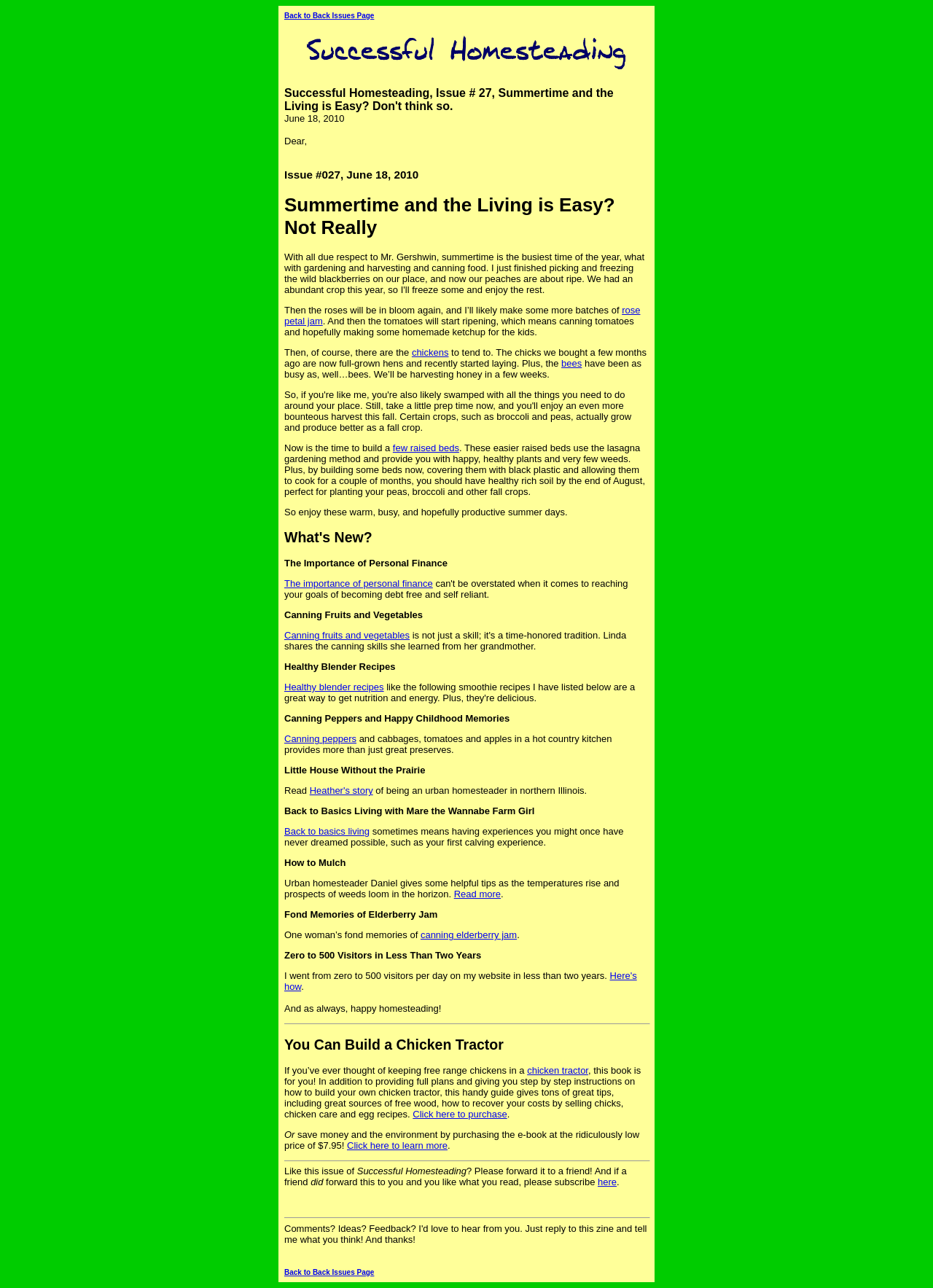Provide a single word or phrase answer to the question: 
What is the topic of the section 'What's New?'

Personal finance